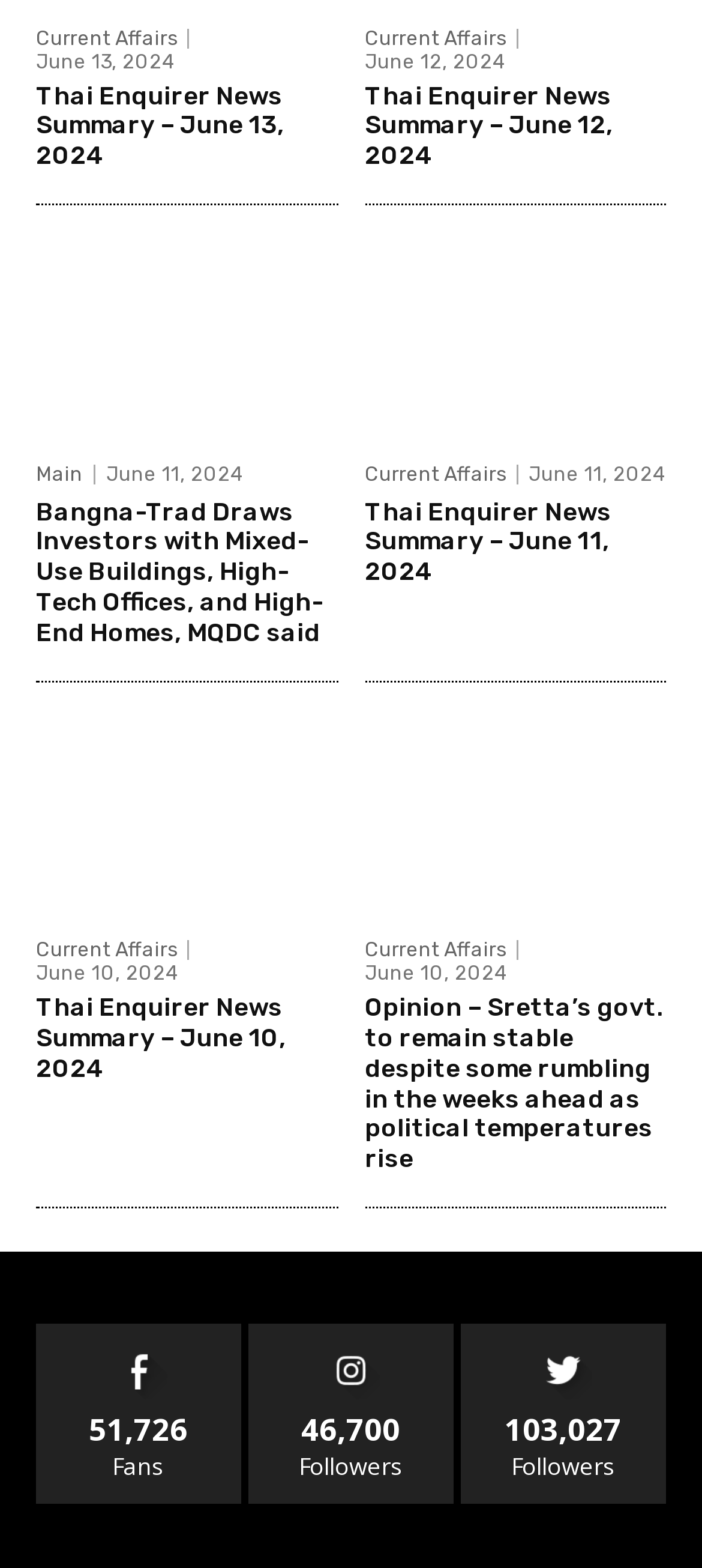Please find the bounding box coordinates of the element that must be clicked to perform the given instruction: "Read 'Bangna-Trad Draws Investors with Mixed-Use Buildings, High-Tech Offices, and High-End Homes, MQDC said'". The coordinates should be four float numbers from 0 to 1, i.e., [left, top, right, bottom].

[0.051, 0.152, 0.481, 0.279]